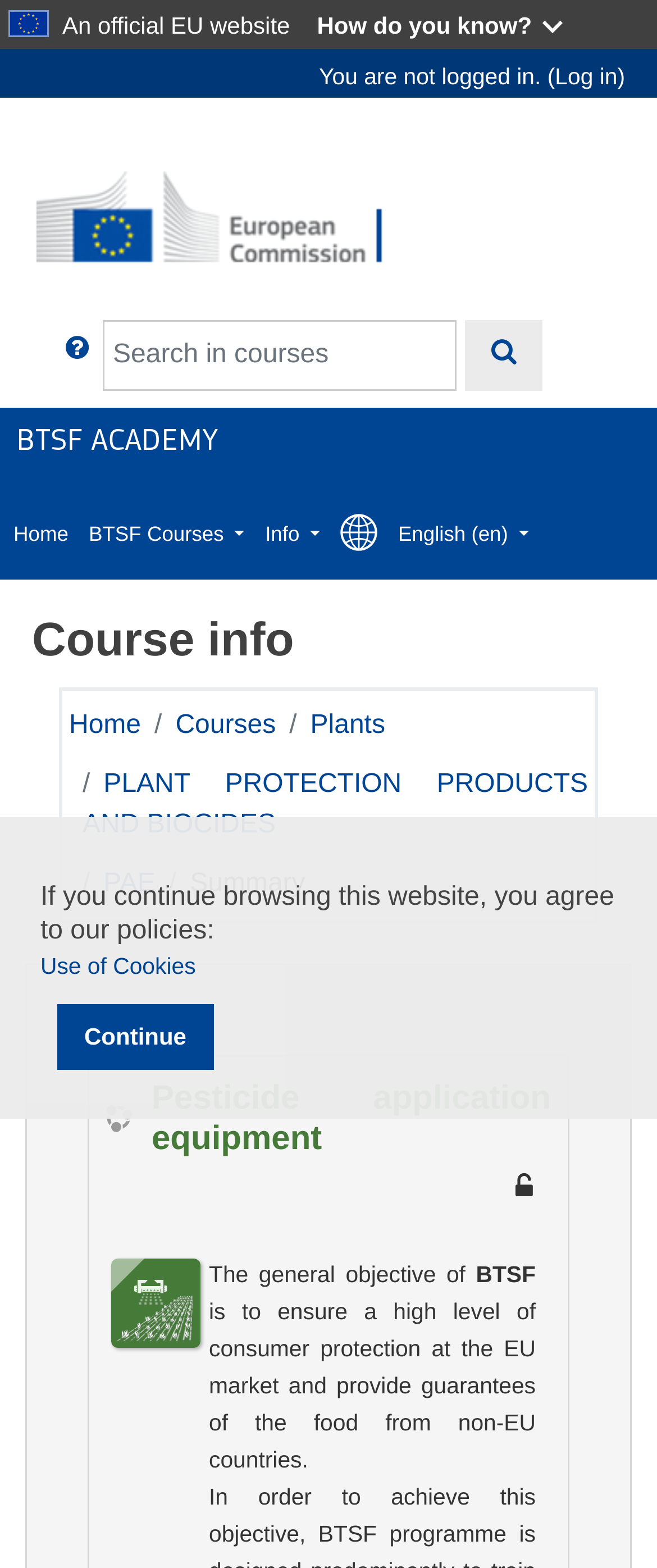Please identify the bounding box coordinates of the element I need to click to follow this instruction: "Click on Pesticide application equipment".

[0.162, 0.688, 0.838, 0.739]